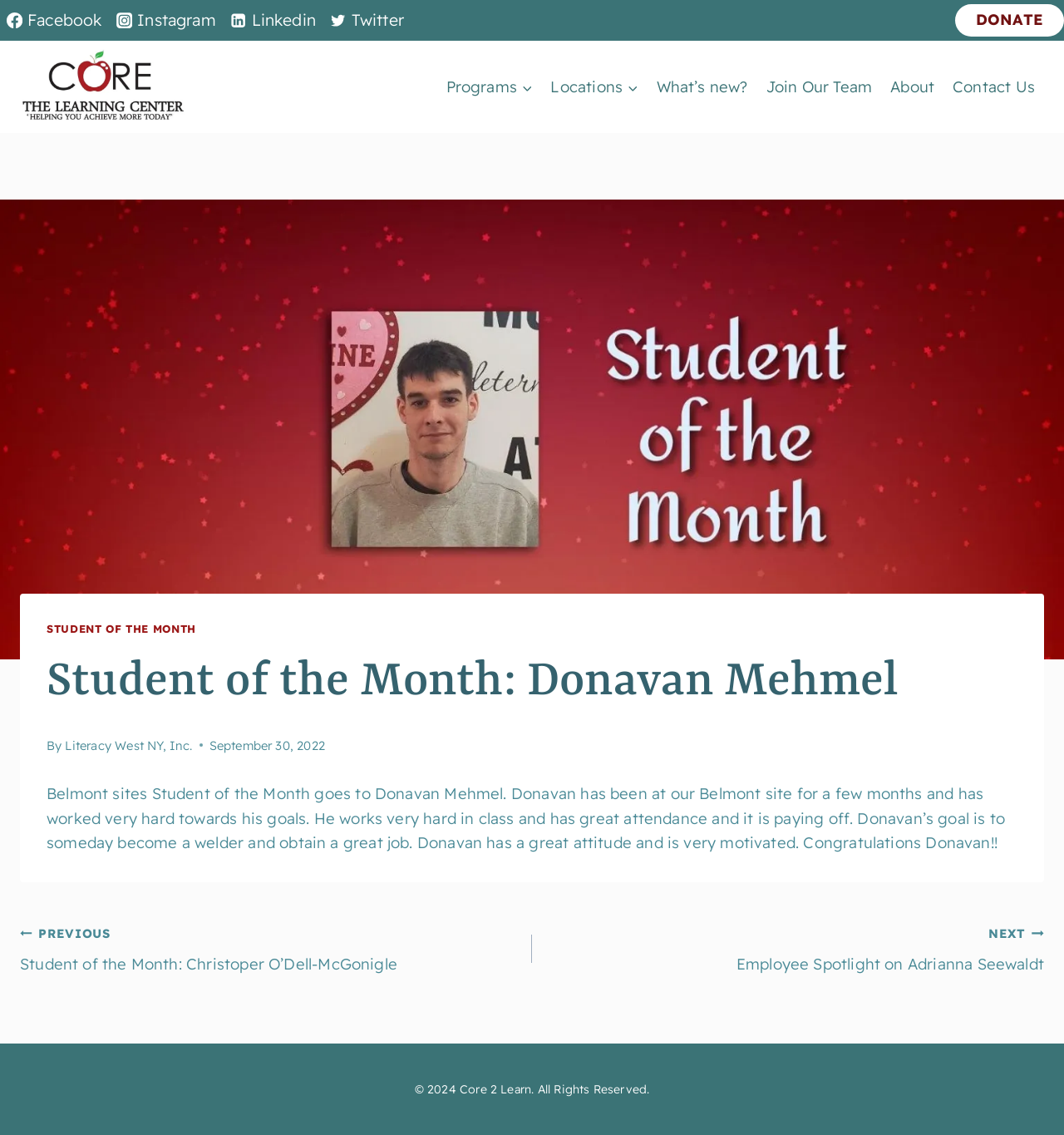Locate the bounding box coordinates of the element to click to perform the following action: 'Explore Programs'. The coordinates should be given as four float values between 0 and 1, in the form of [left, top, right, bottom].

[0.419, 0.068, 0.486, 0.085]